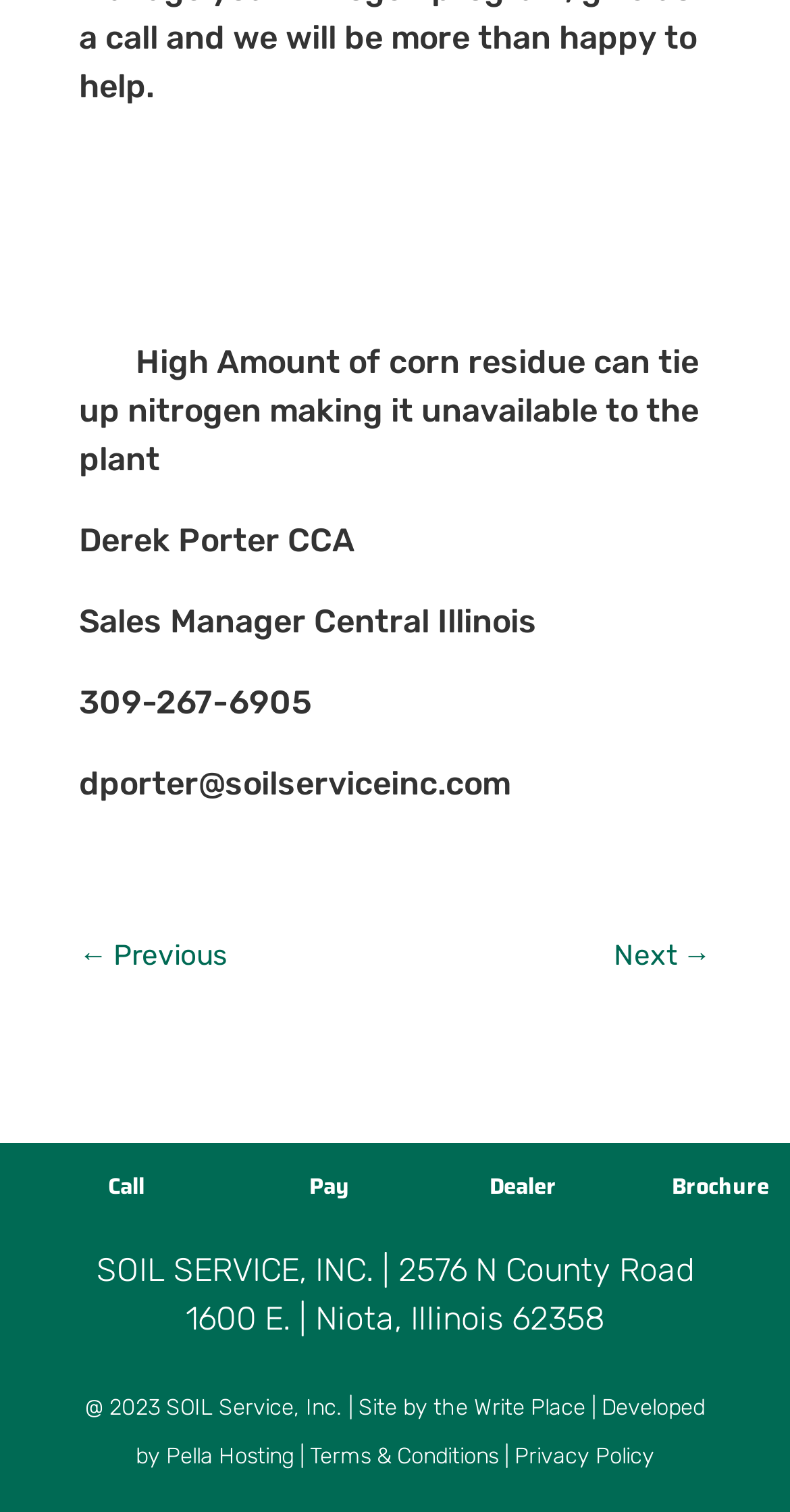Please find the bounding box coordinates of the clickable region needed to complete the following instruction: "Click the 'Dealer' link". The bounding box coordinates must consist of four float numbers between 0 and 1, i.e., [left, top, right, bottom].

[0.62, 0.774, 0.704, 0.797]